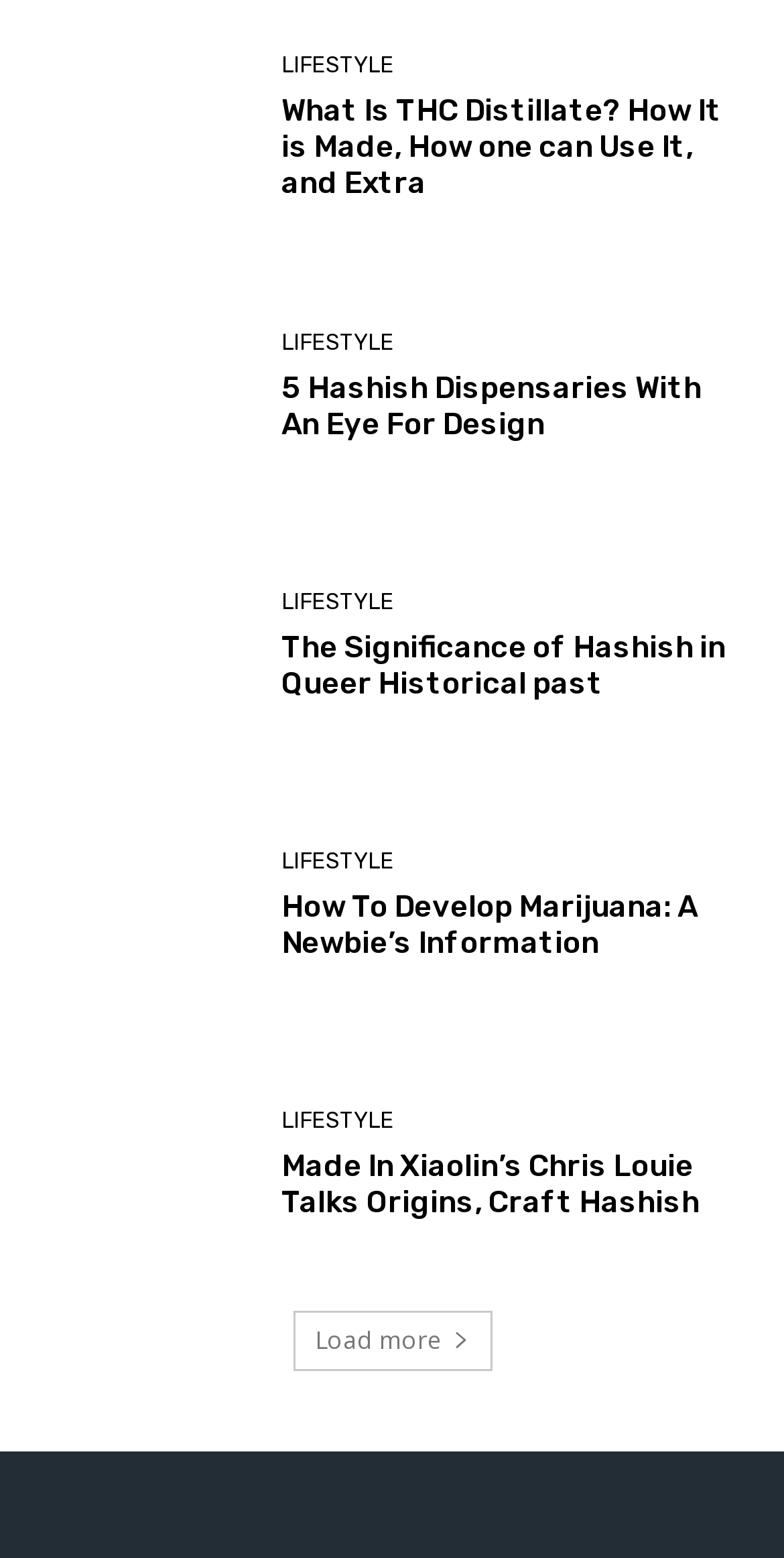Identify the bounding box coordinates of the element that should be clicked to fulfill this task: "Read about THC distillate". The coordinates should be provided as four float numbers between 0 and 1, i.e., [left, top, right, bottom].

[0.051, 0.014, 0.321, 0.149]